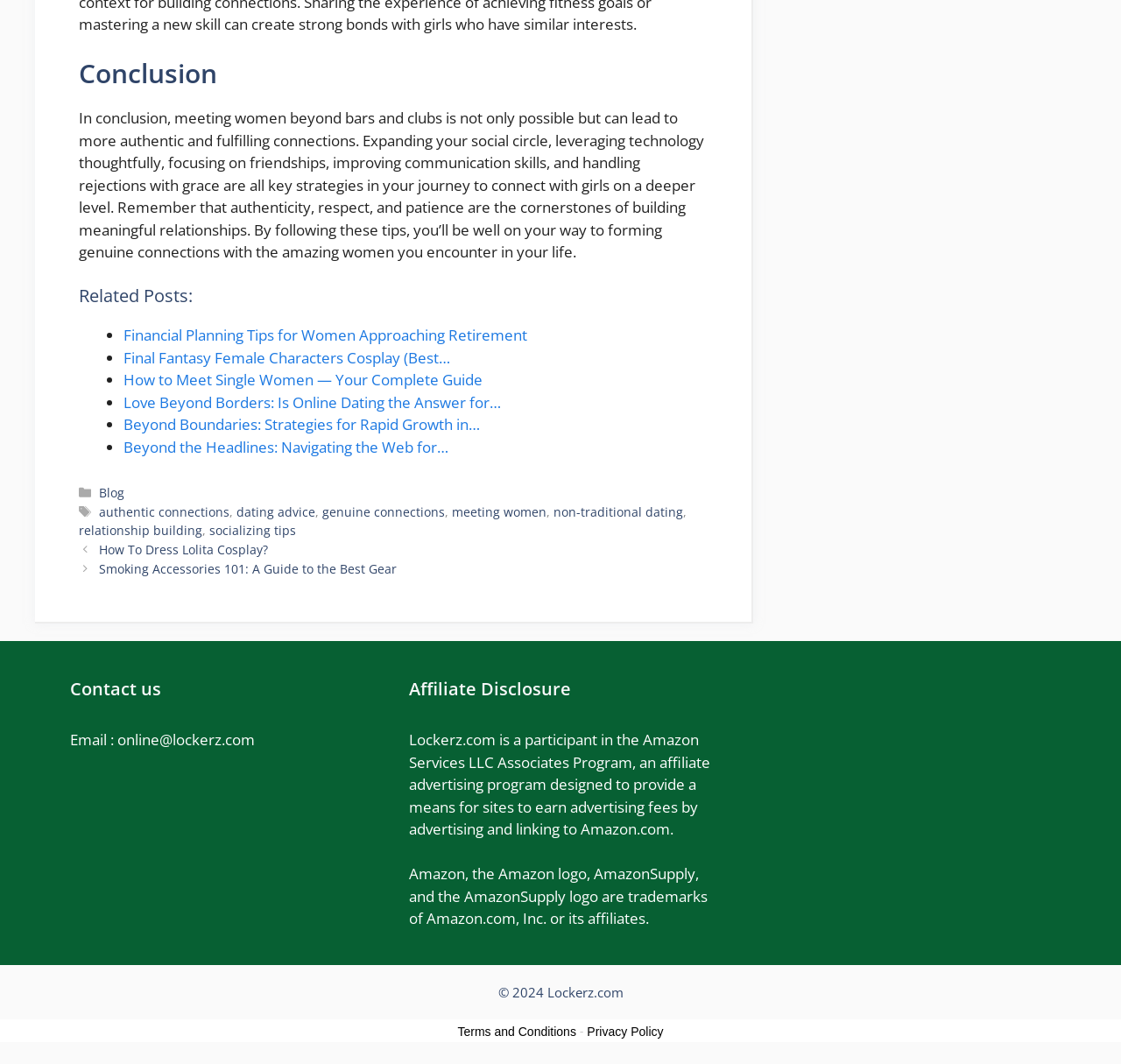Identify the bounding box for the given UI element using the description provided. Coordinates should be in the format (top-left x, top-left y, bottom-right x, bottom-right y) and must be between 0 and 1. Here is the description: How To Dress Lolita Cosplay?

[0.088, 0.509, 0.239, 0.524]